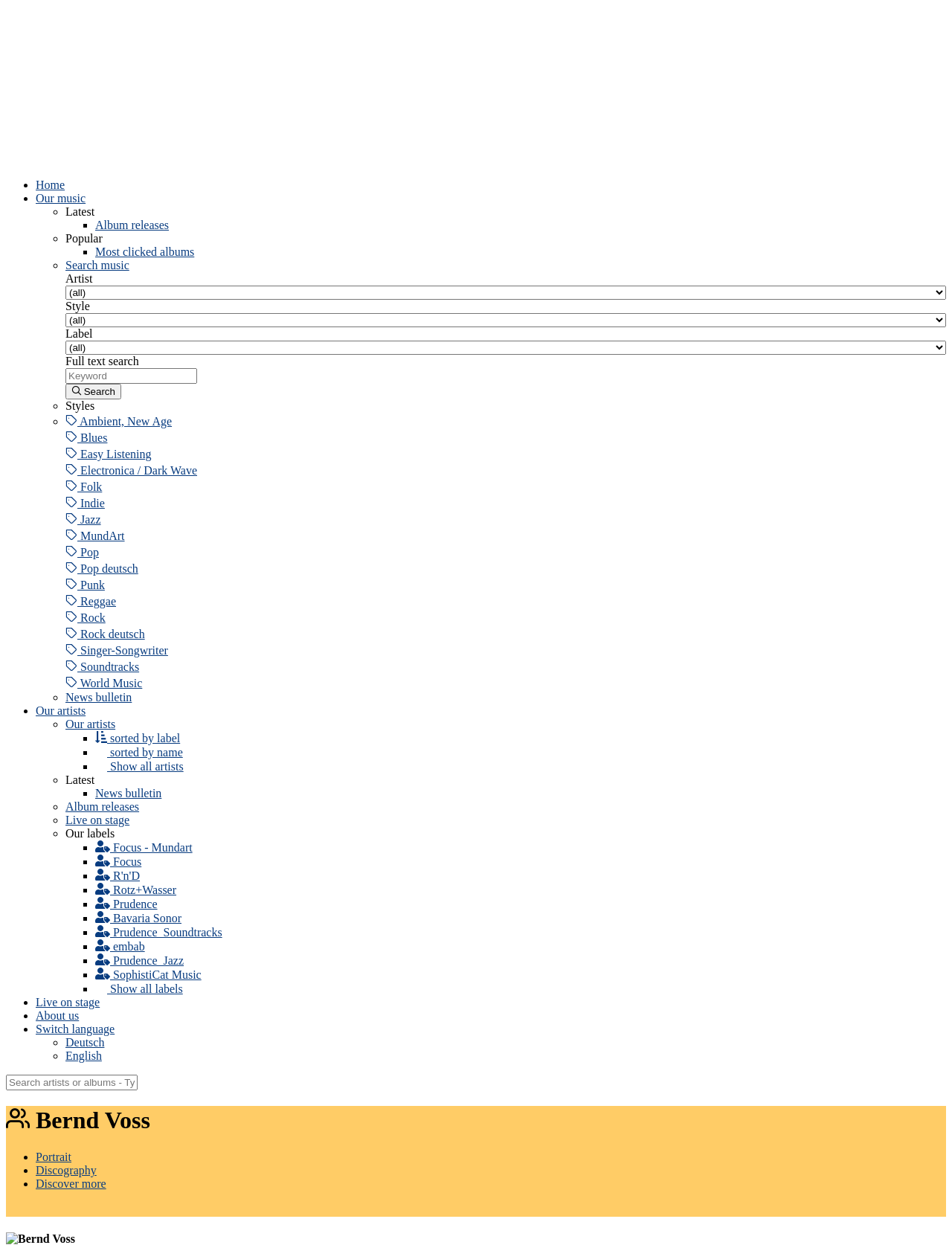Pinpoint the bounding box coordinates of the element to be clicked to execute the instruction: "Click on Home".

[0.038, 0.143, 0.994, 0.154]